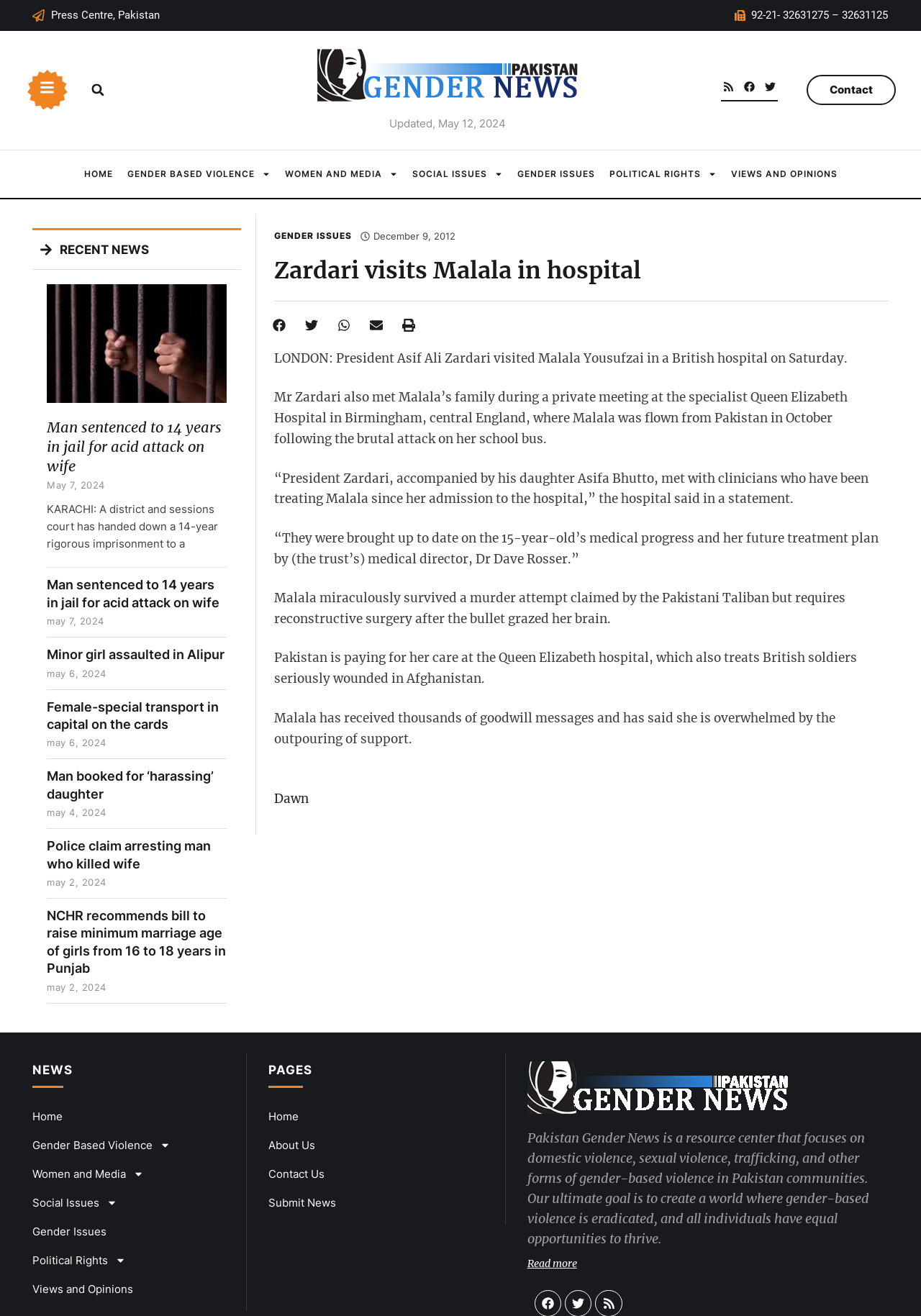Please find the bounding box coordinates for the clickable element needed to perform this instruction: "Share on Facebook".

[0.286, 0.24, 0.321, 0.254]